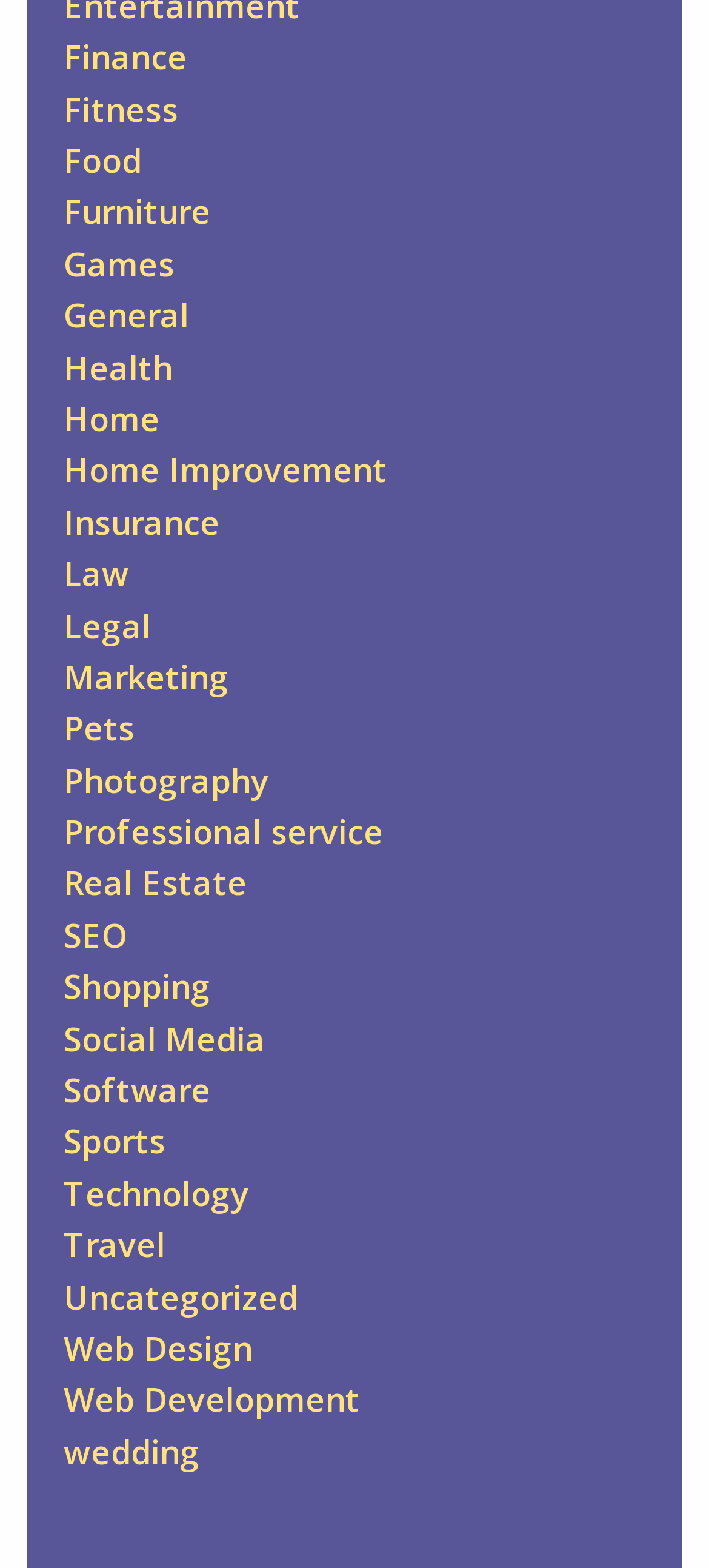Answer with a single word or phrase: 
Are 'SEO' and 'Shopping' adjacent to each other?

Yes